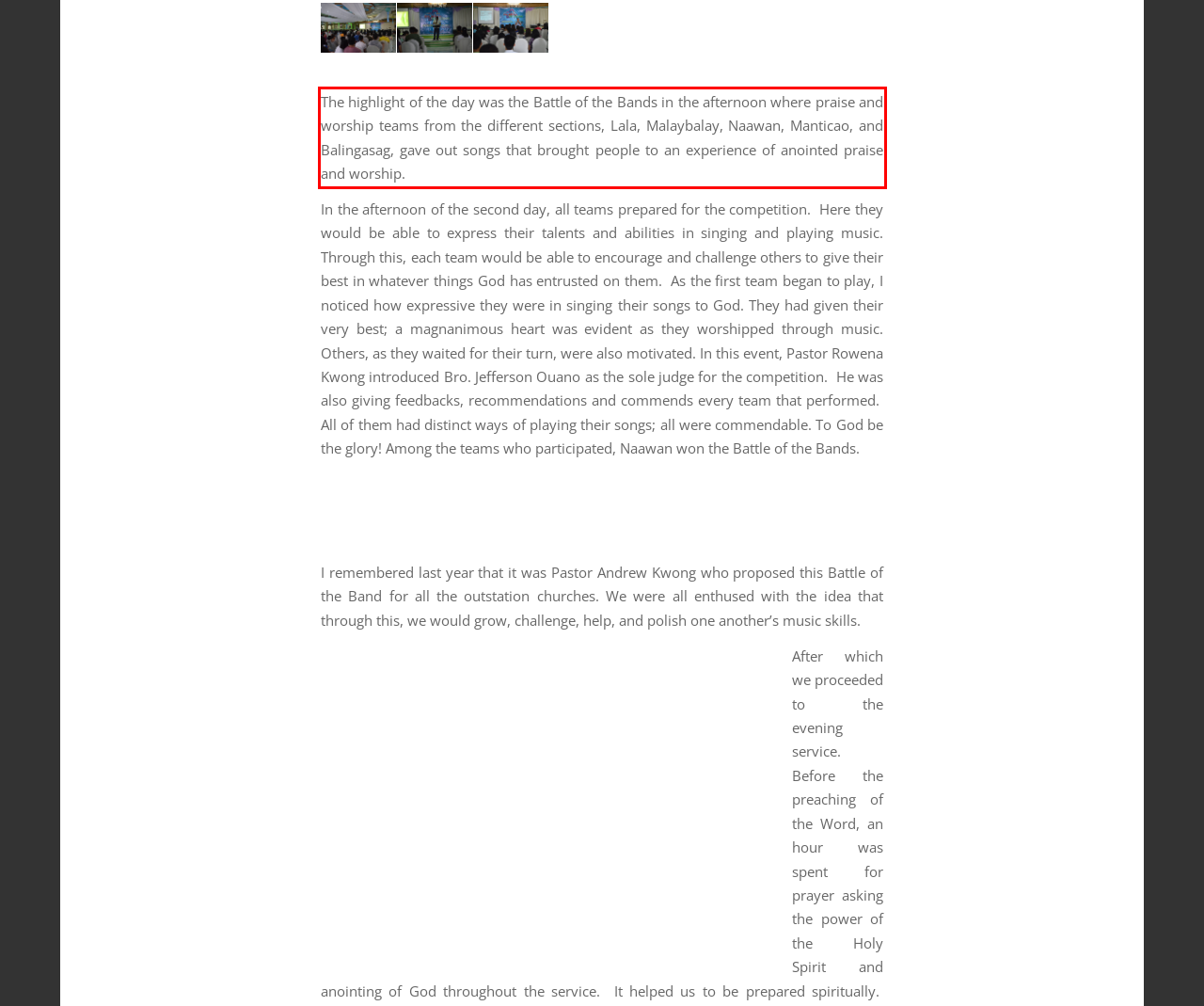Given a webpage screenshot, locate the red bounding box and extract the text content found inside it.

The highlight of the day was the Battle of the Bands in the afternoon where praise and worship teams from the different sections, Lala, Malaybalay, Naawan, Manticao, and Balingasag, gave out songs that brought people to an experience of anointed praise and worship.